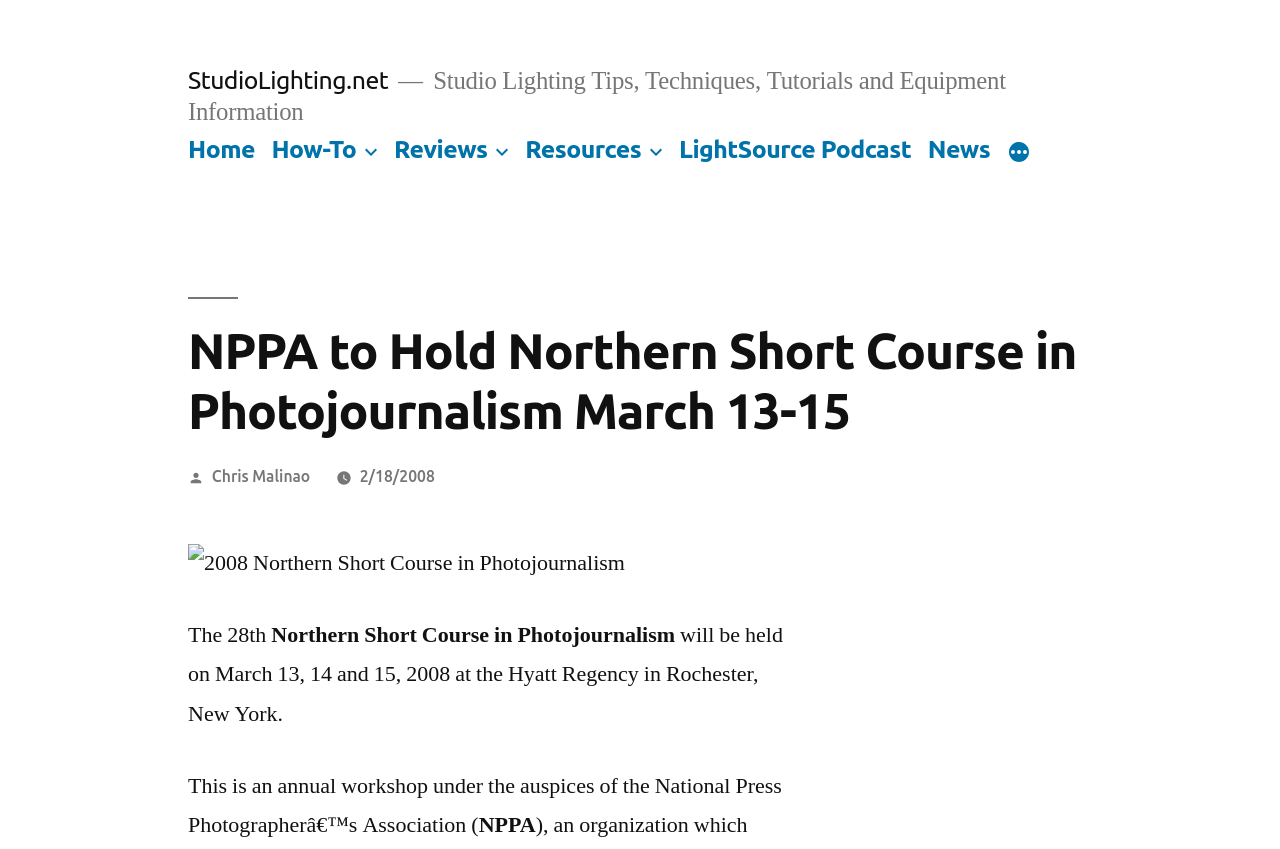Please identify the bounding box coordinates of the element's region that needs to be clicked to fulfill the following instruction: "Visit the About Us page". The bounding box coordinates should consist of four float numbers between 0 and 1, i.e., [left, top, right, bottom].

None